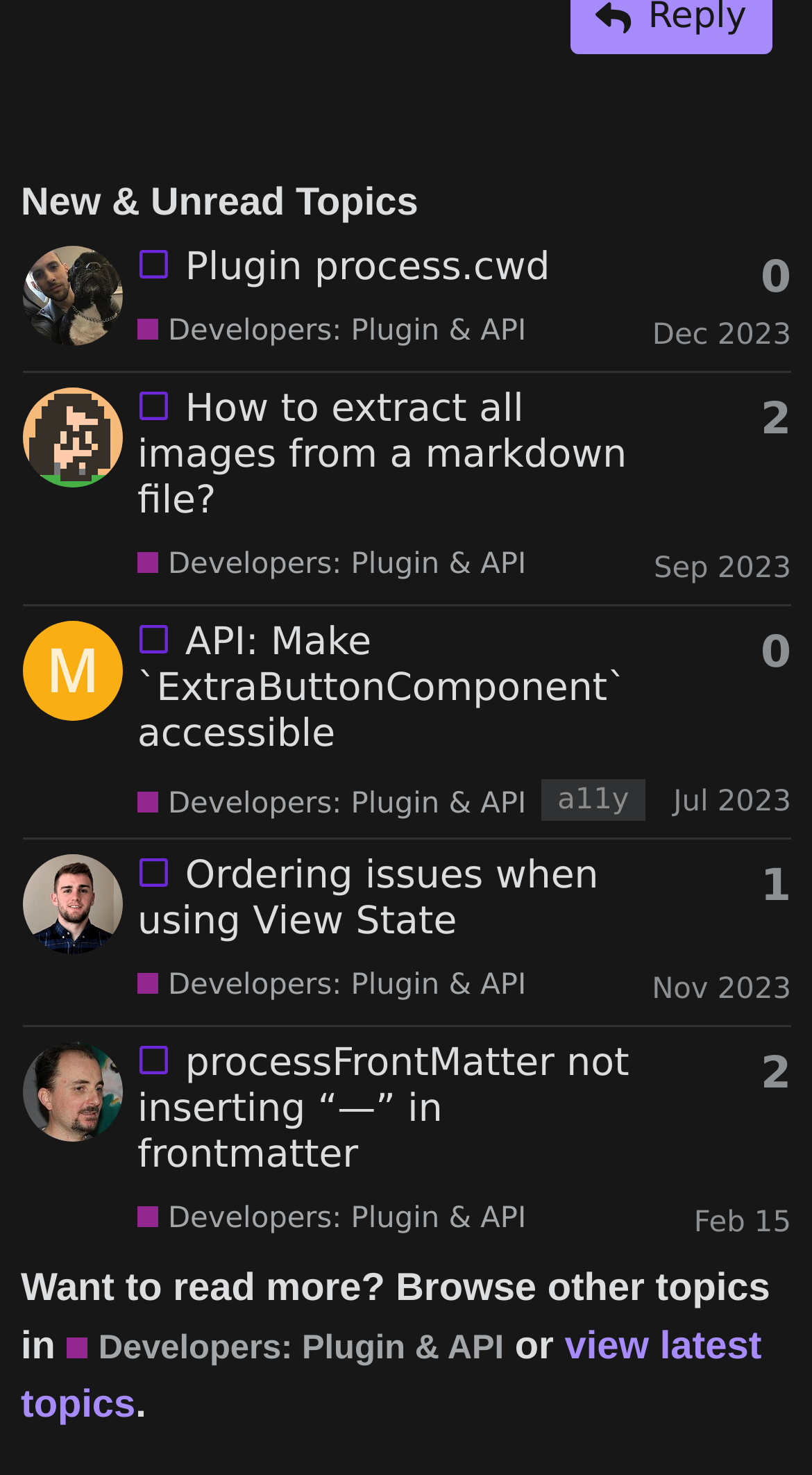Locate the bounding box coordinates of the element's region that should be clicked to carry out the following instruction: "View Stake Dates for 1933". The coordinates need to be four float numbers between 0 and 1, i.e., [left, top, right, bottom].

None